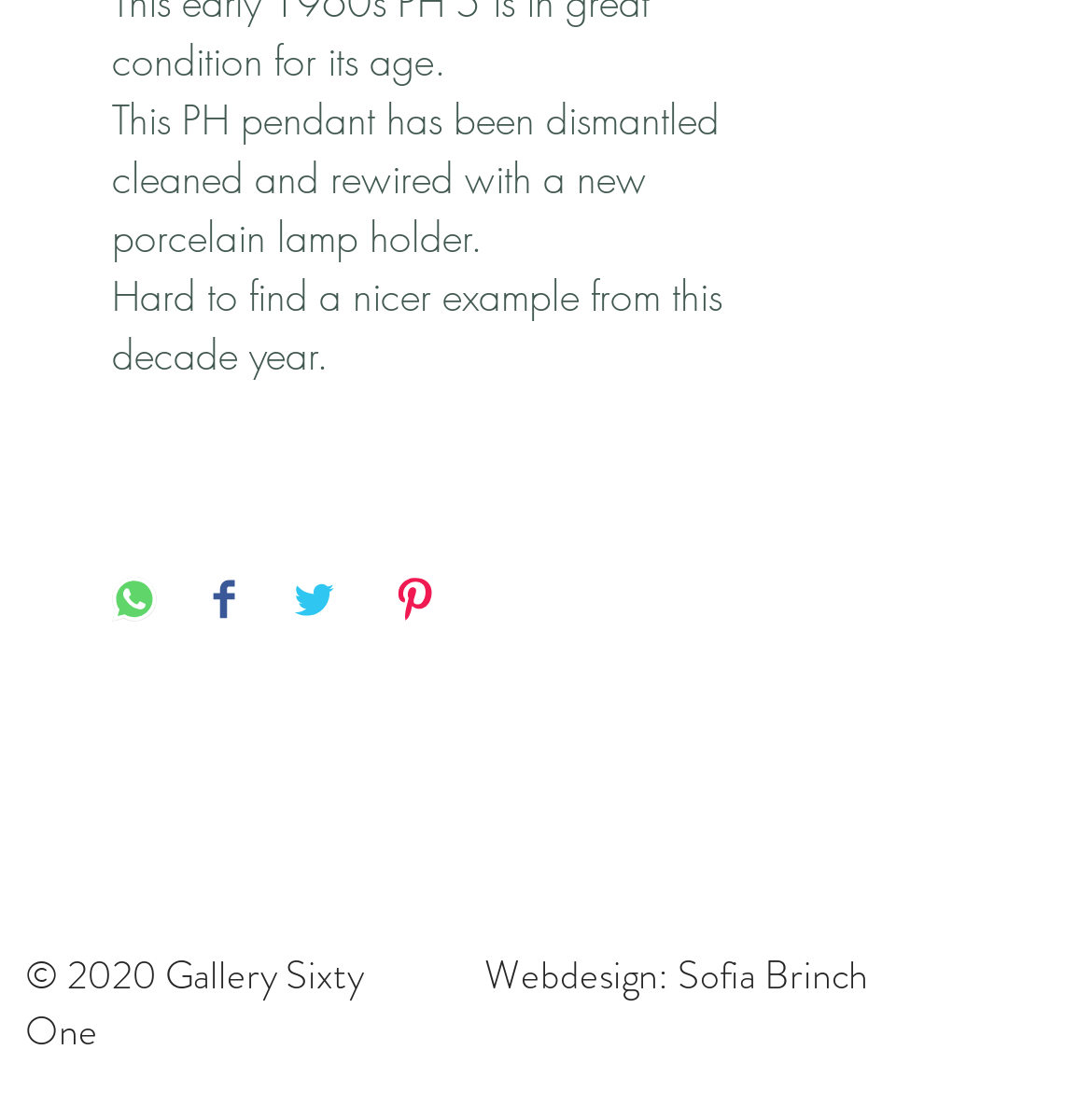Who designed the website?
Give a one-word or short-phrase answer derived from the screenshot.

Sofia Brinch